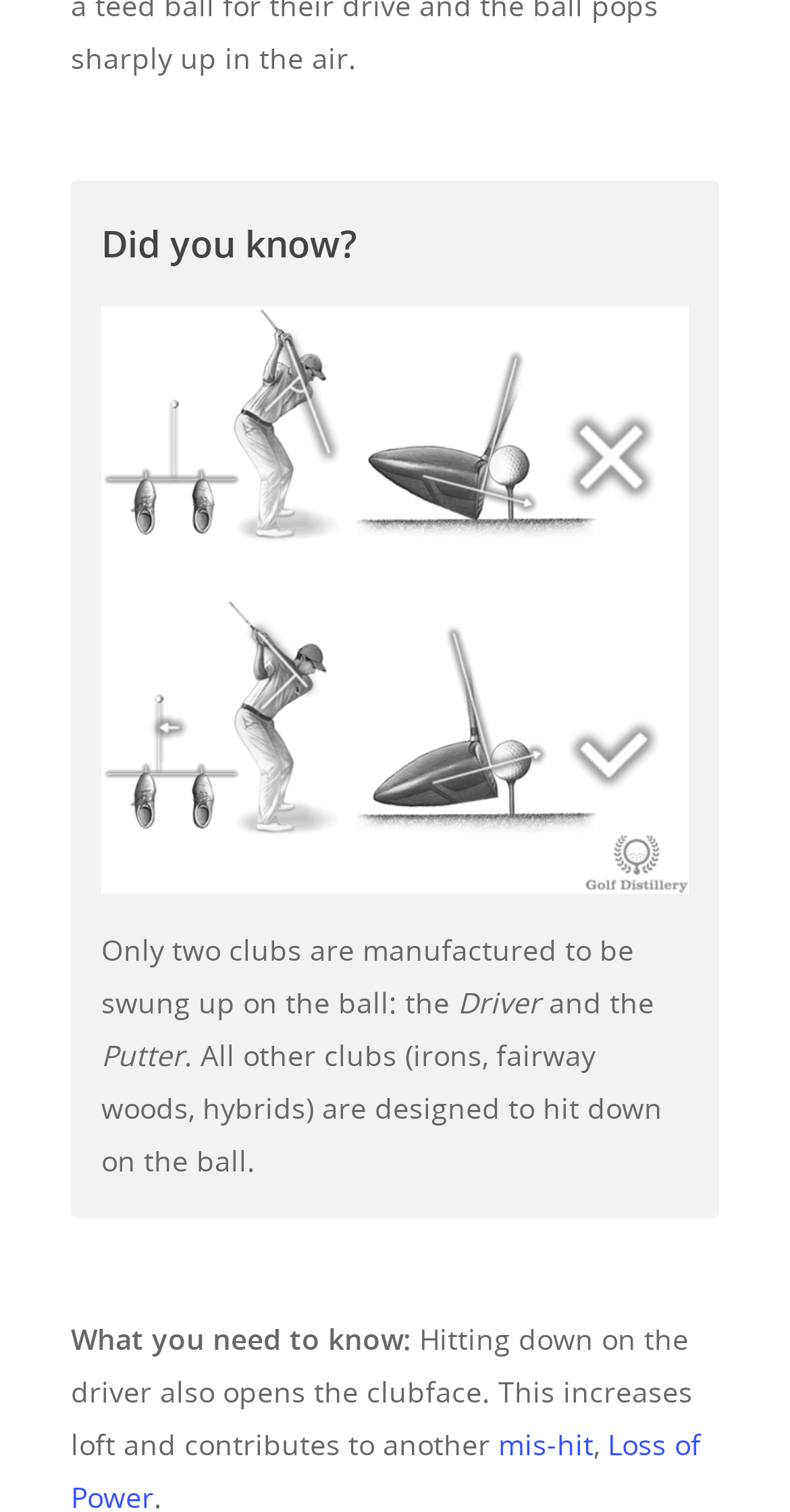Locate the bounding box for the described UI element: "Centeredness of Contact". Ensure the coordinates are four float numbers between 0 and 1, formatted as [left, top, right, bottom].

[0.682, 0.053, 1.0, 0.117]